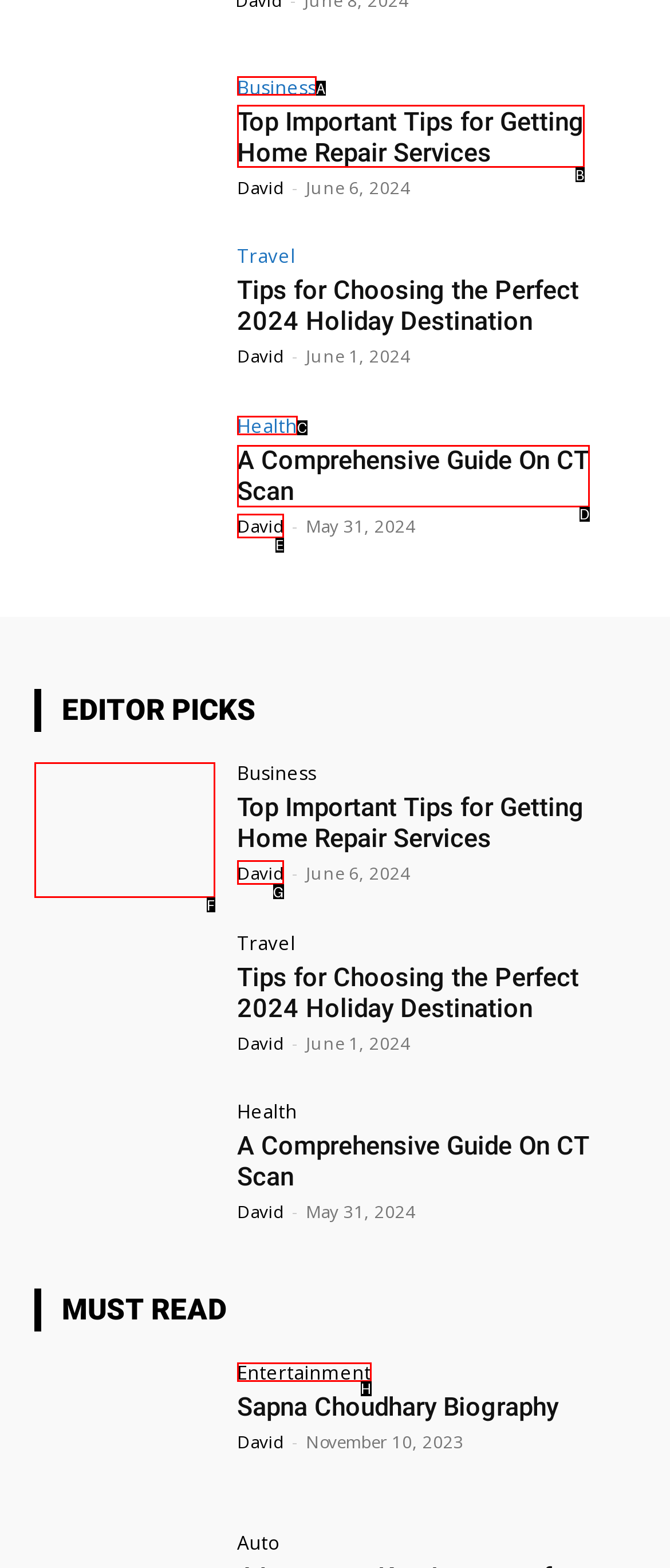Tell me which letter corresponds to the UI element that will allow you to Click on Top Important Tips for Getting Home Repair Services. Answer with the letter directly.

B